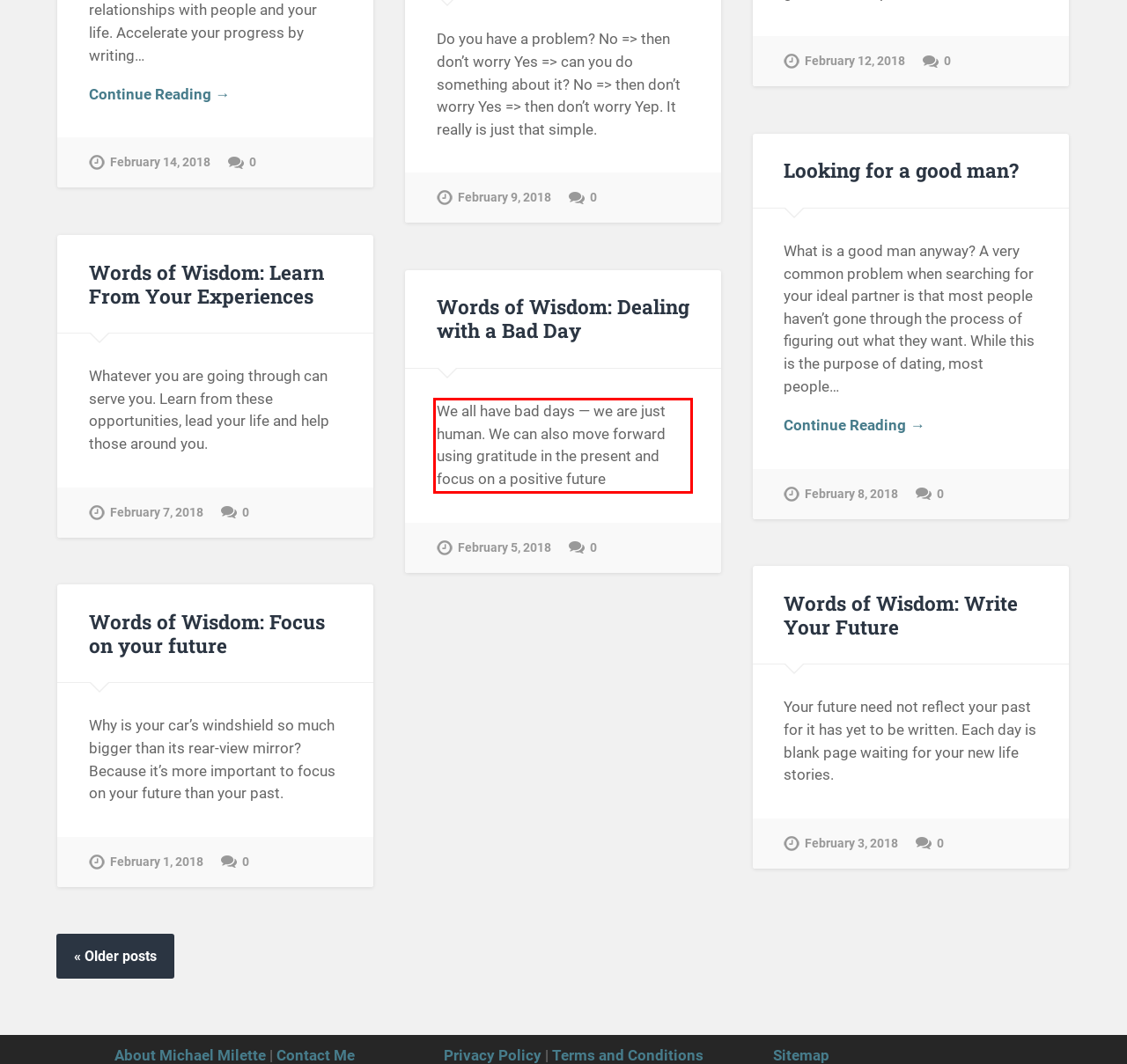You are provided with a screenshot of a webpage that includes a red bounding box. Extract and generate the text content found within the red bounding box.

We all have bad days — we are just human. We can also move forward using gratitude in the present and focus on a positive future